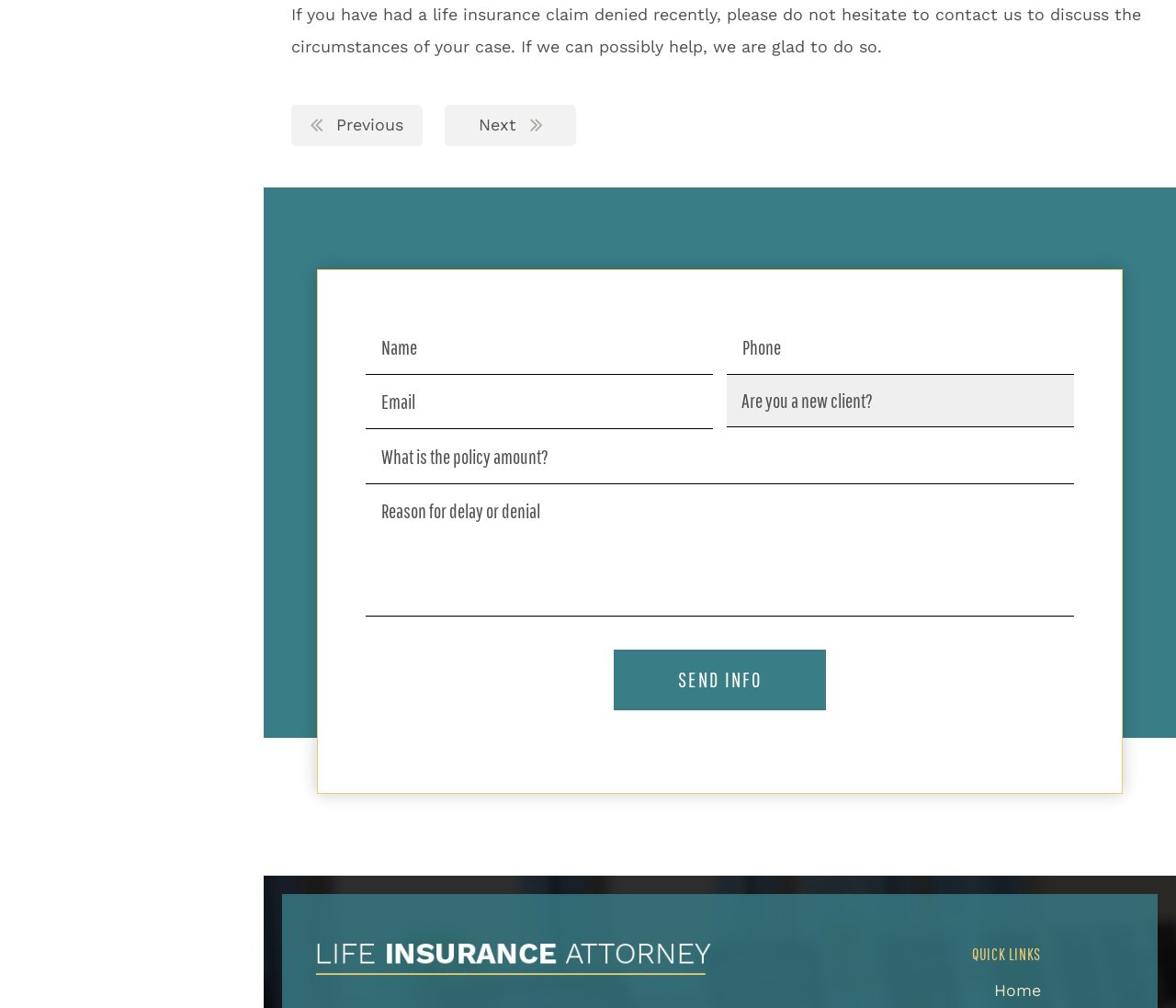How many text input fields are on the form?
Provide a detailed and well-explained answer to the question.

The form on the webpage contains five text input fields, which are required for the user to fill out before submitting their information.